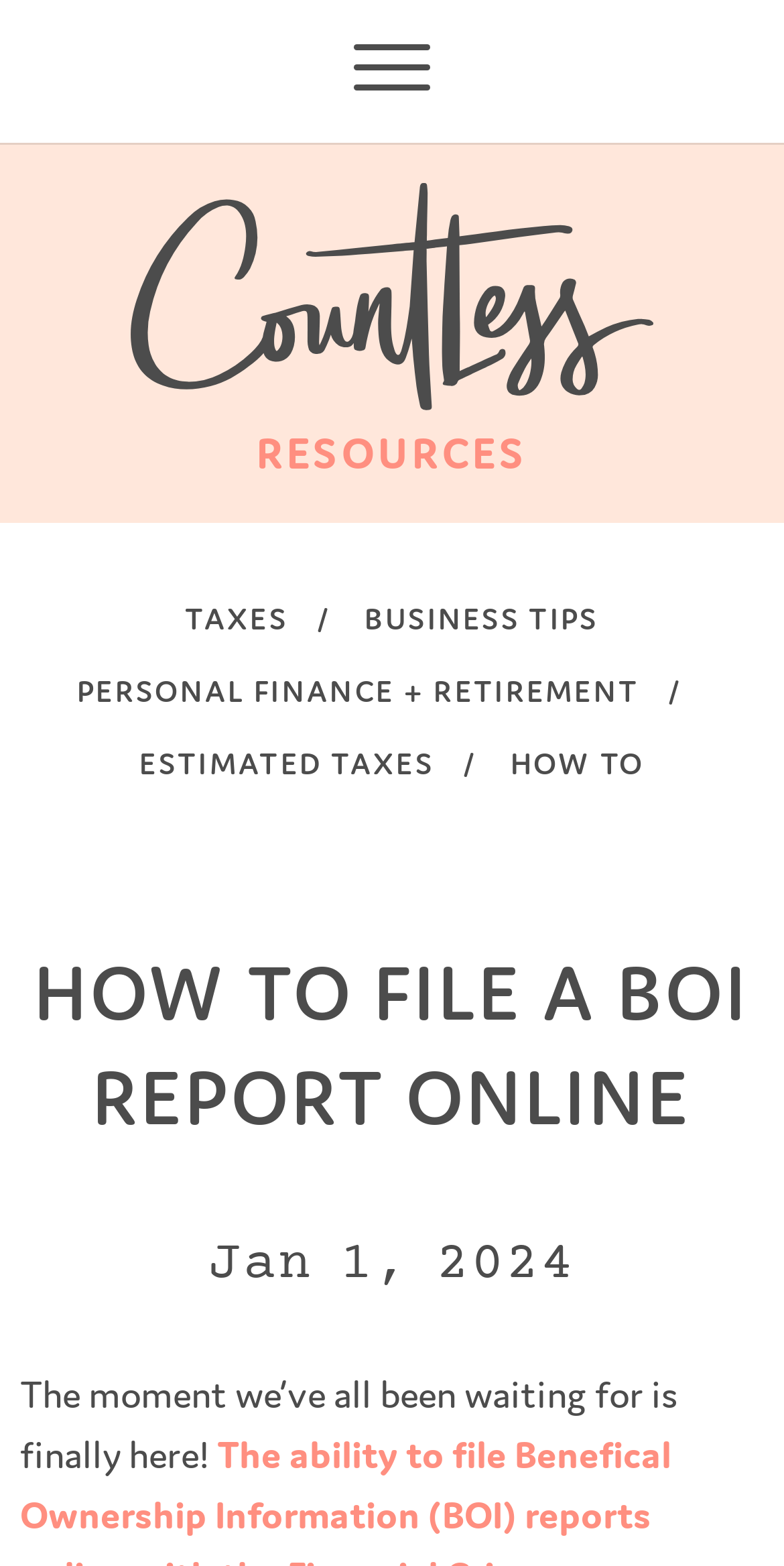Find the bounding box coordinates of the UI element according to this description: "Business Tips".

[0.465, 0.386, 0.764, 0.406]